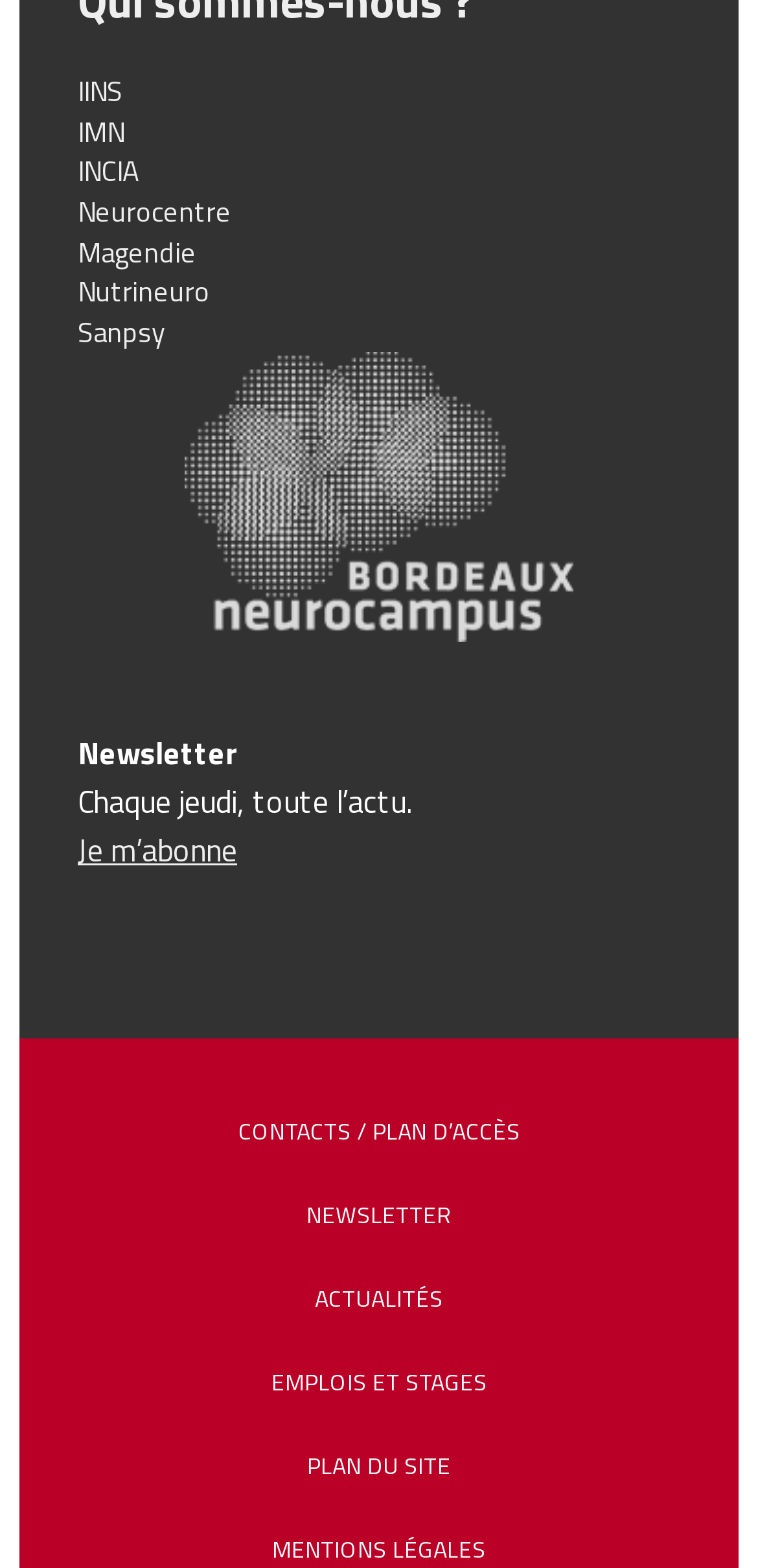Using the provided element description "Emplois et stages", determine the bounding box coordinates of the UI element.

[0.358, 0.869, 0.642, 0.893]